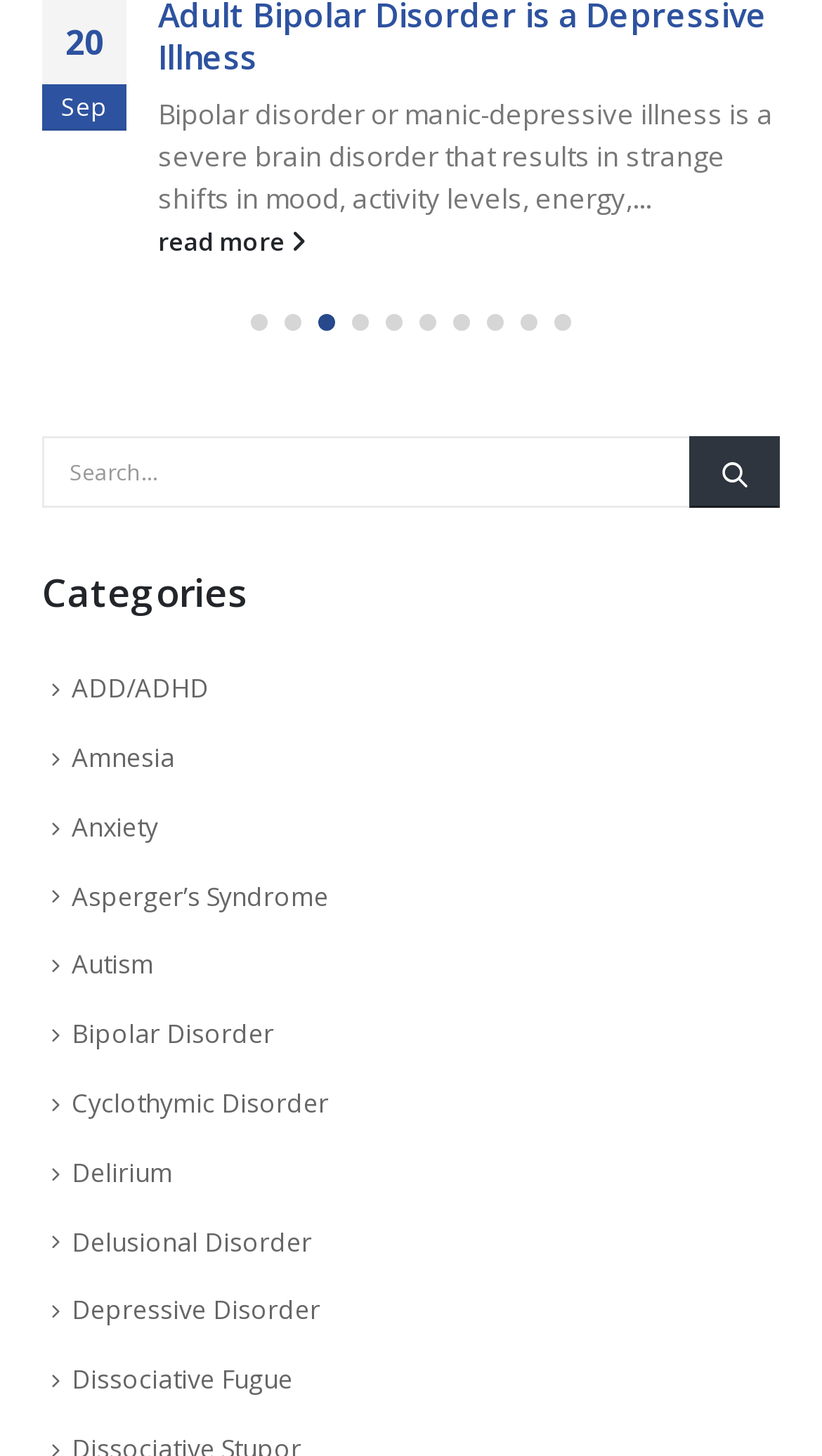Can you determine the bounding box coordinates of the area that needs to be clicked to fulfill the following instruction: "check Anxiety link"?

[0.087, 0.585, 0.192, 0.609]